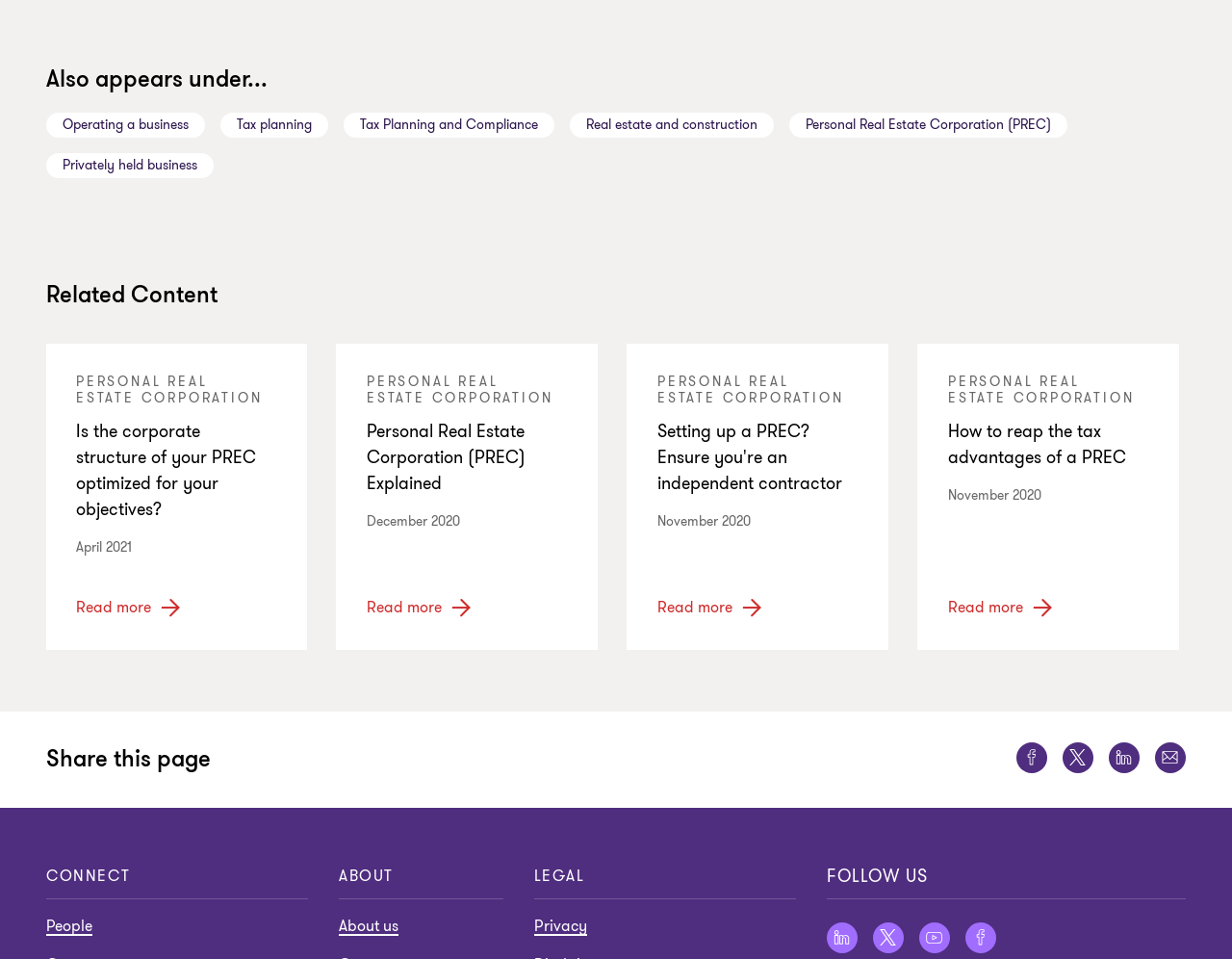Determine the bounding box coordinates of the area to click in order to meet this instruction: "Read more about Personal Real Estate Corporation (PREC)".

[0.062, 0.621, 0.159, 0.645]